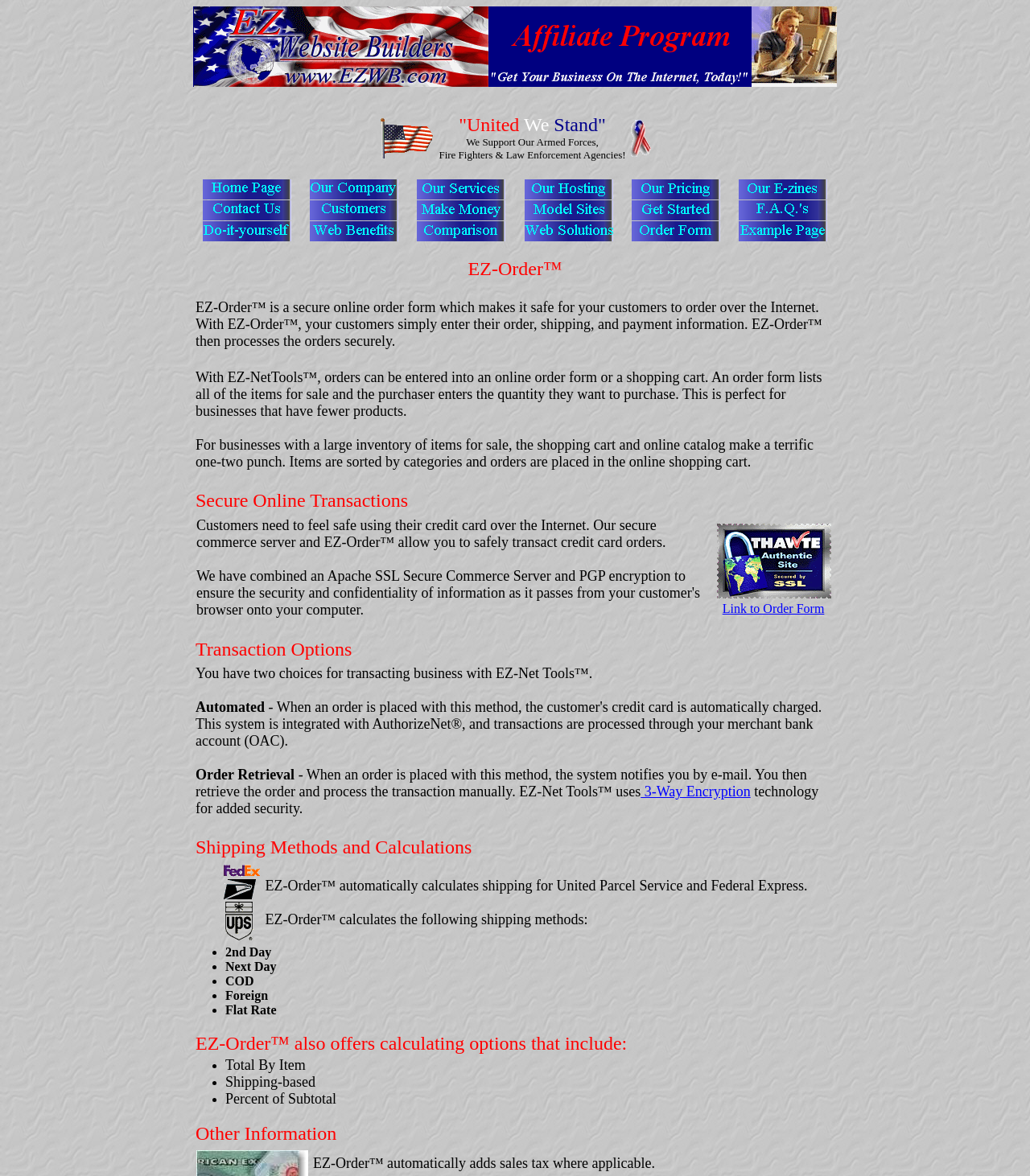Please indicate the bounding box coordinates of the element's region to be clicked to achieve the instruction: "Check Our Pricing". Provide the coordinates as four float numbers between 0 and 1, i.e., [left, top, right, bottom].

[0.604, 0.153, 0.708, 0.17]